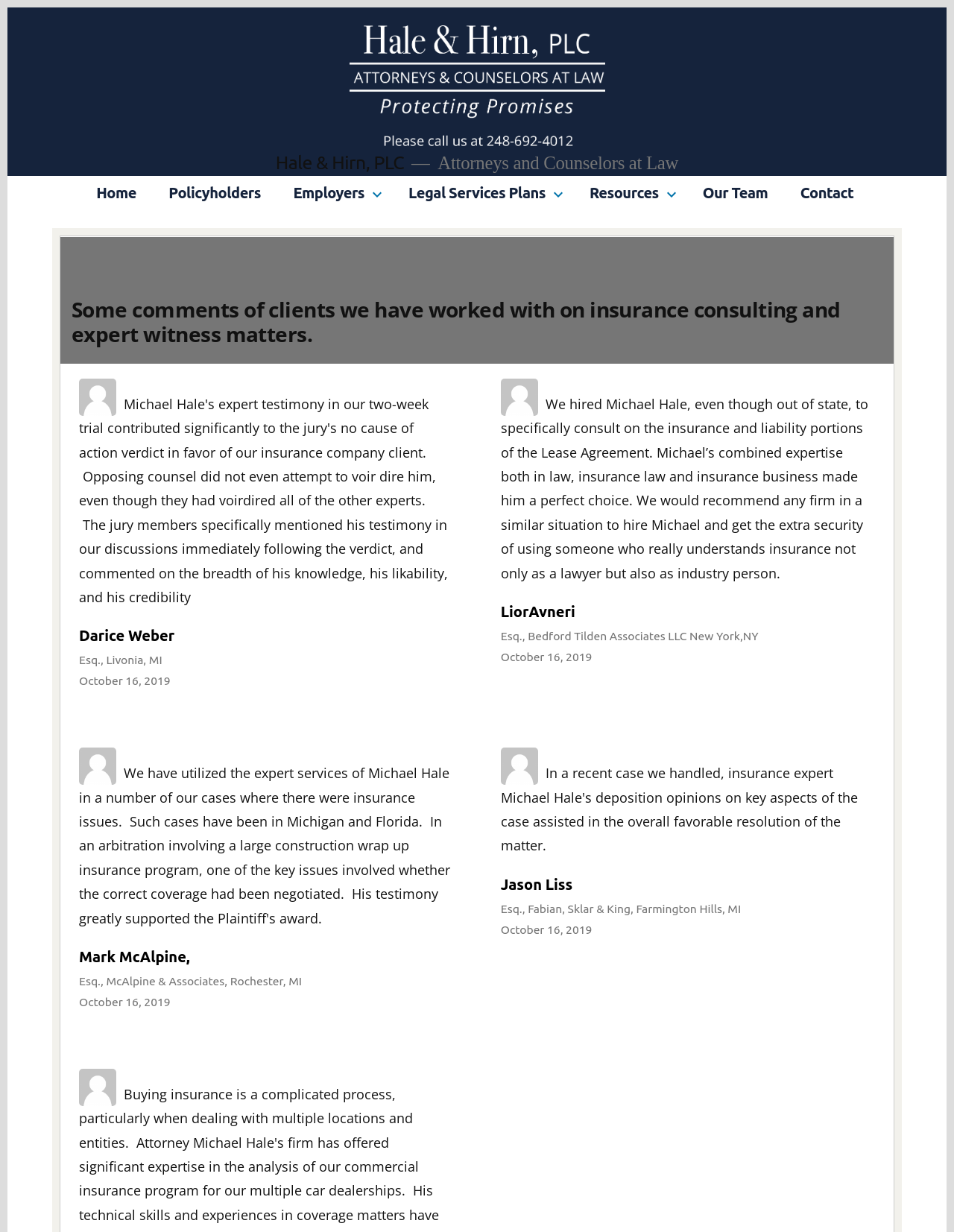Based on the element description: "Hale & Hirn, PLC", identify the bounding box coordinates for this UI element. The coordinates must be four float numbers between 0 and 1, listed as [left, top, right, bottom].

[0.289, 0.123, 0.424, 0.14]